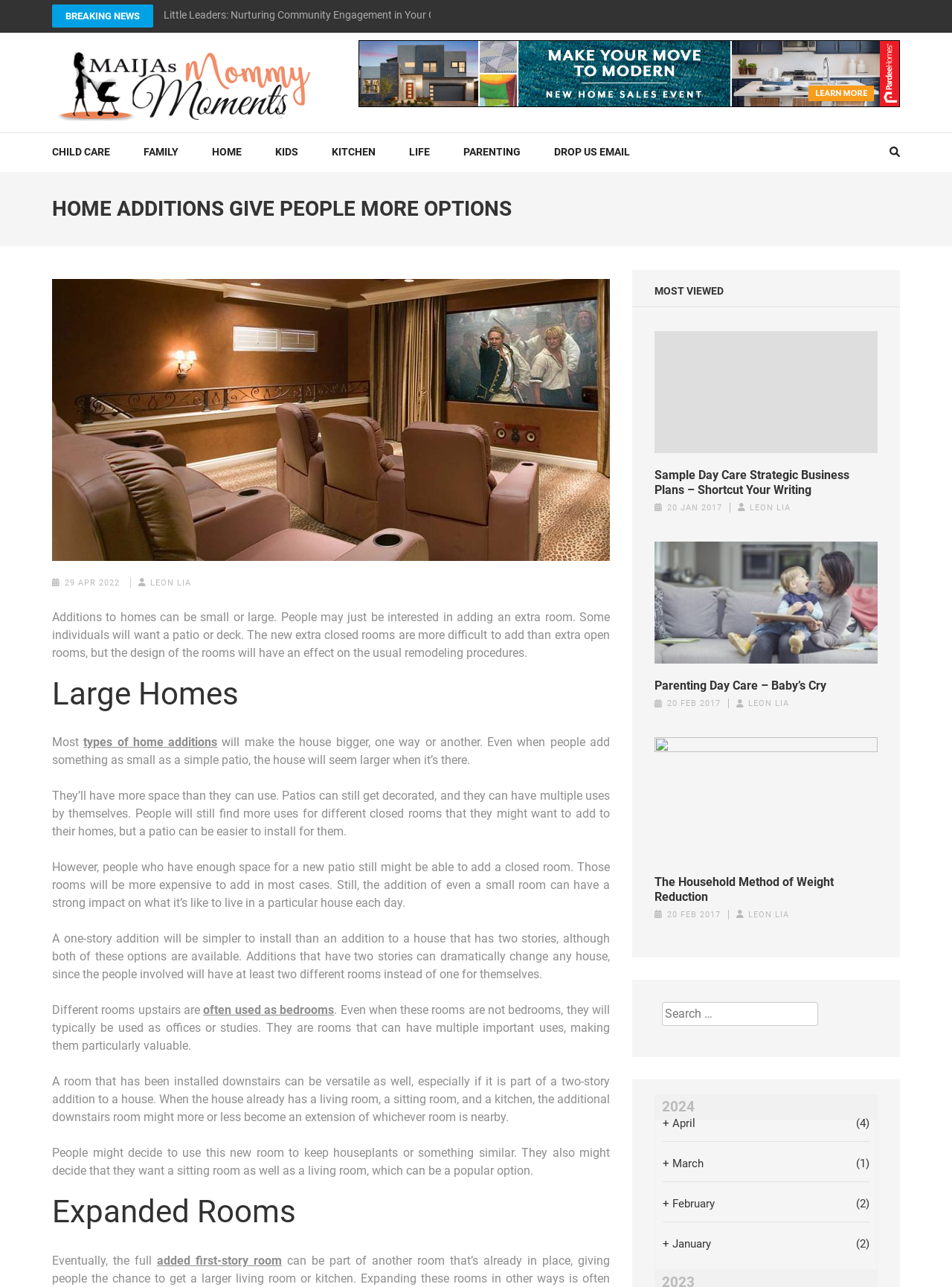Highlight the bounding box coordinates of the region I should click on to meet the following instruction: "Click the 'Delete Account' link".

None